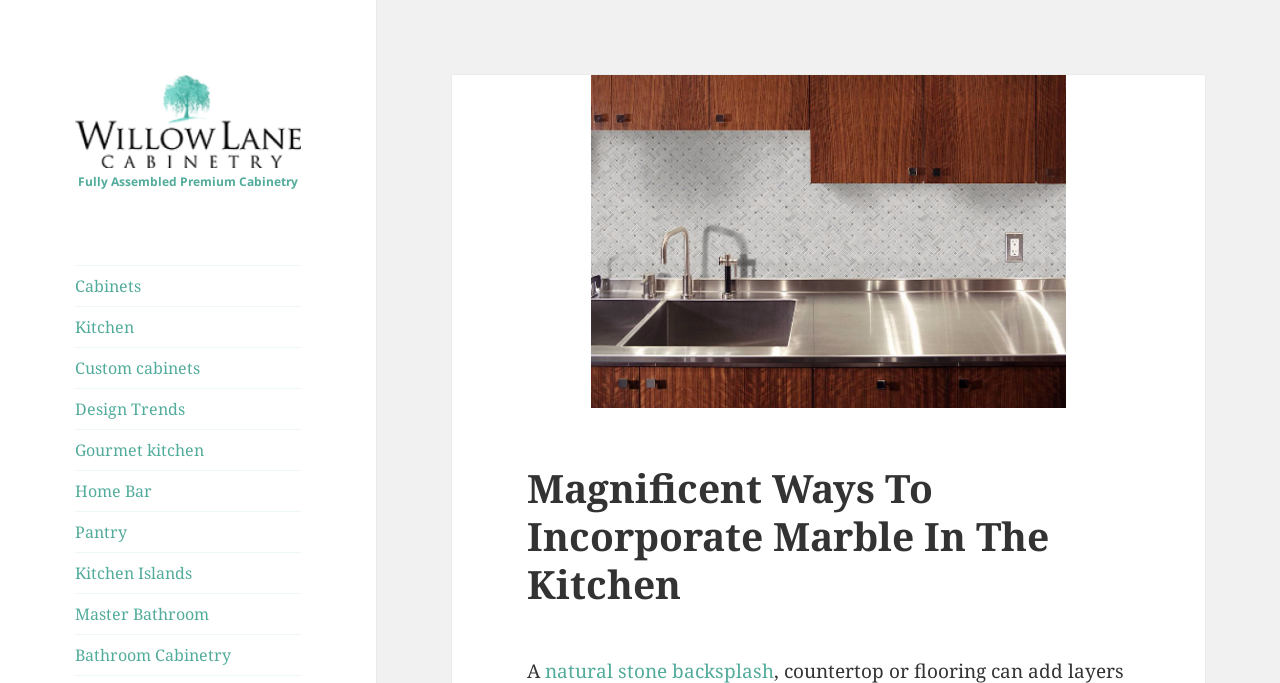What is the main topic of this webpage?
Use the information from the screenshot to give a comprehensive response to the question.

Based on the webpage structure and content, it appears that the main topic of this webpage is related to incorporating marble in the kitchen, as indicated by the presence of links and headings related to kitchen design and cabinetry.